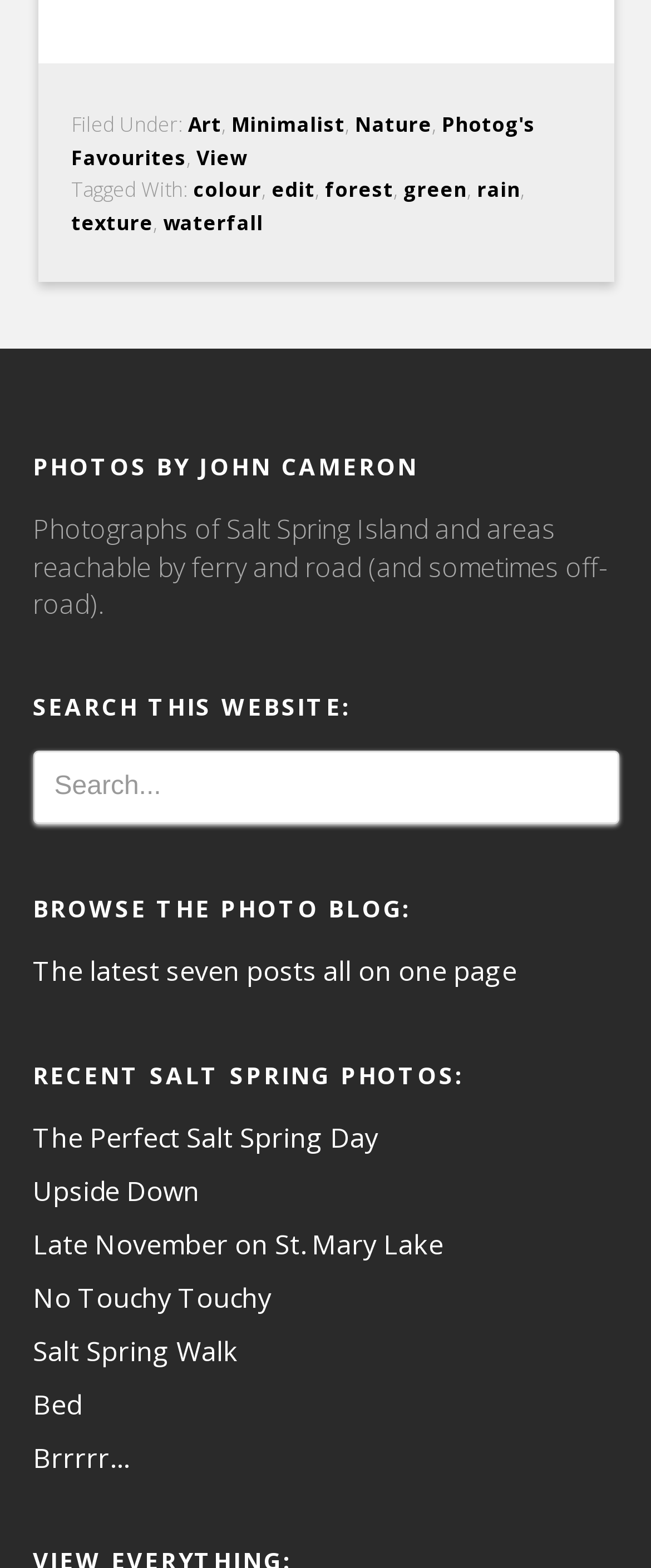Could you highlight the region that needs to be clicked to execute the instruction: "Search for a keyword"?

[0.05, 0.479, 0.95, 0.526]